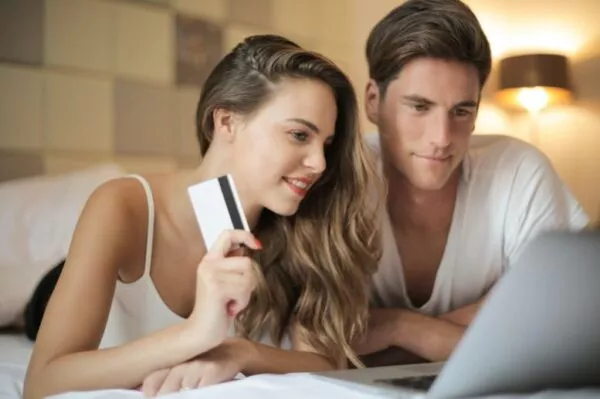What is the atmosphere in the bedroom?
Give a detailed and exhaustive answer to the question.

The warm lighting and soft bedding in the bedroom create an inviting and relaxed atmosphere, which is conducive to online shopping and browsing.